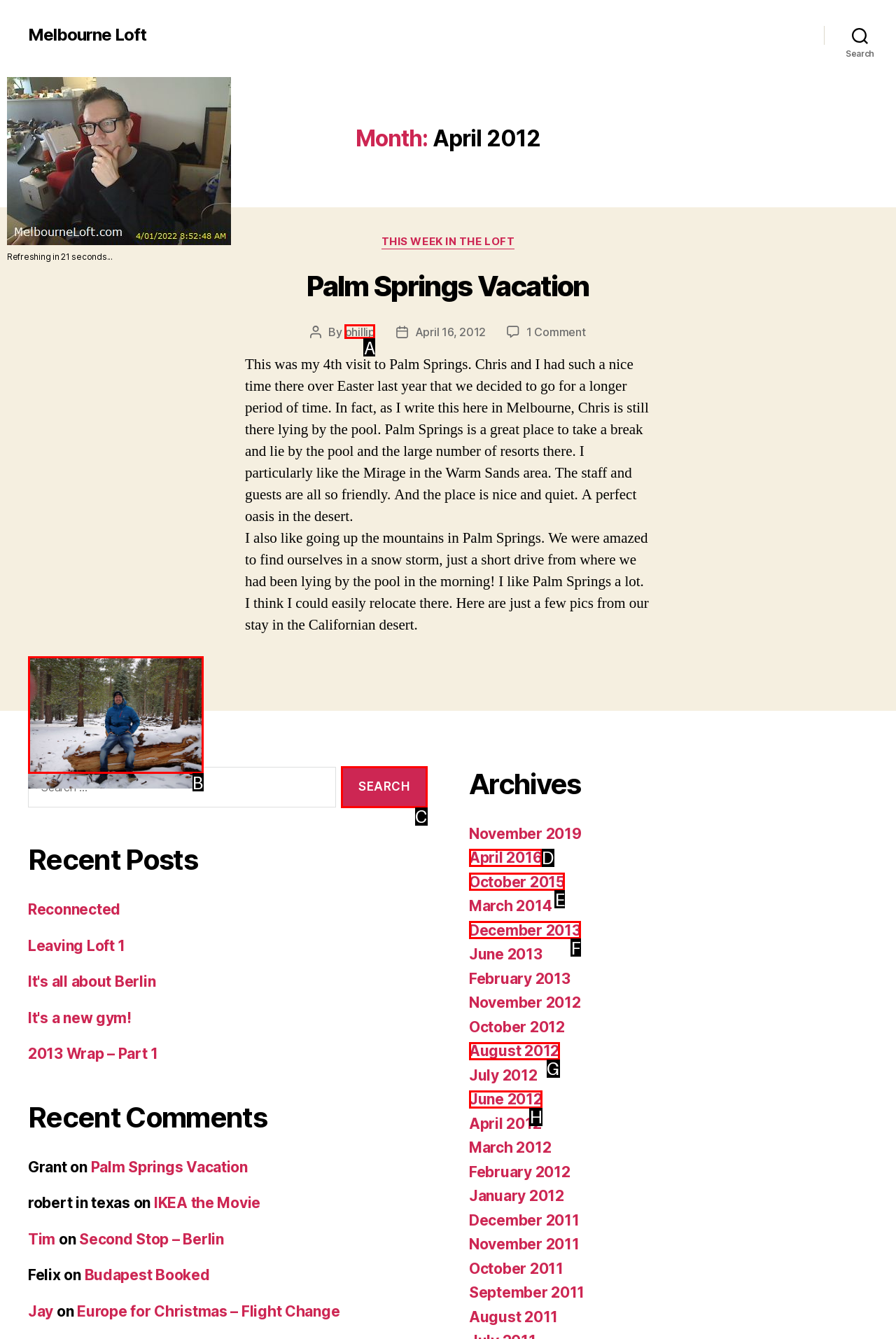Determine the UI element that matches the description: phillip
Answer with the letter from the given choices.

A